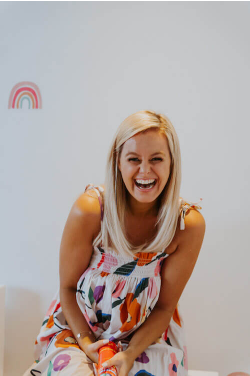What atmosphere does the image reflect?
Please look at the screenshot and answer using one word or phrase.

A lighthearted atmosphere